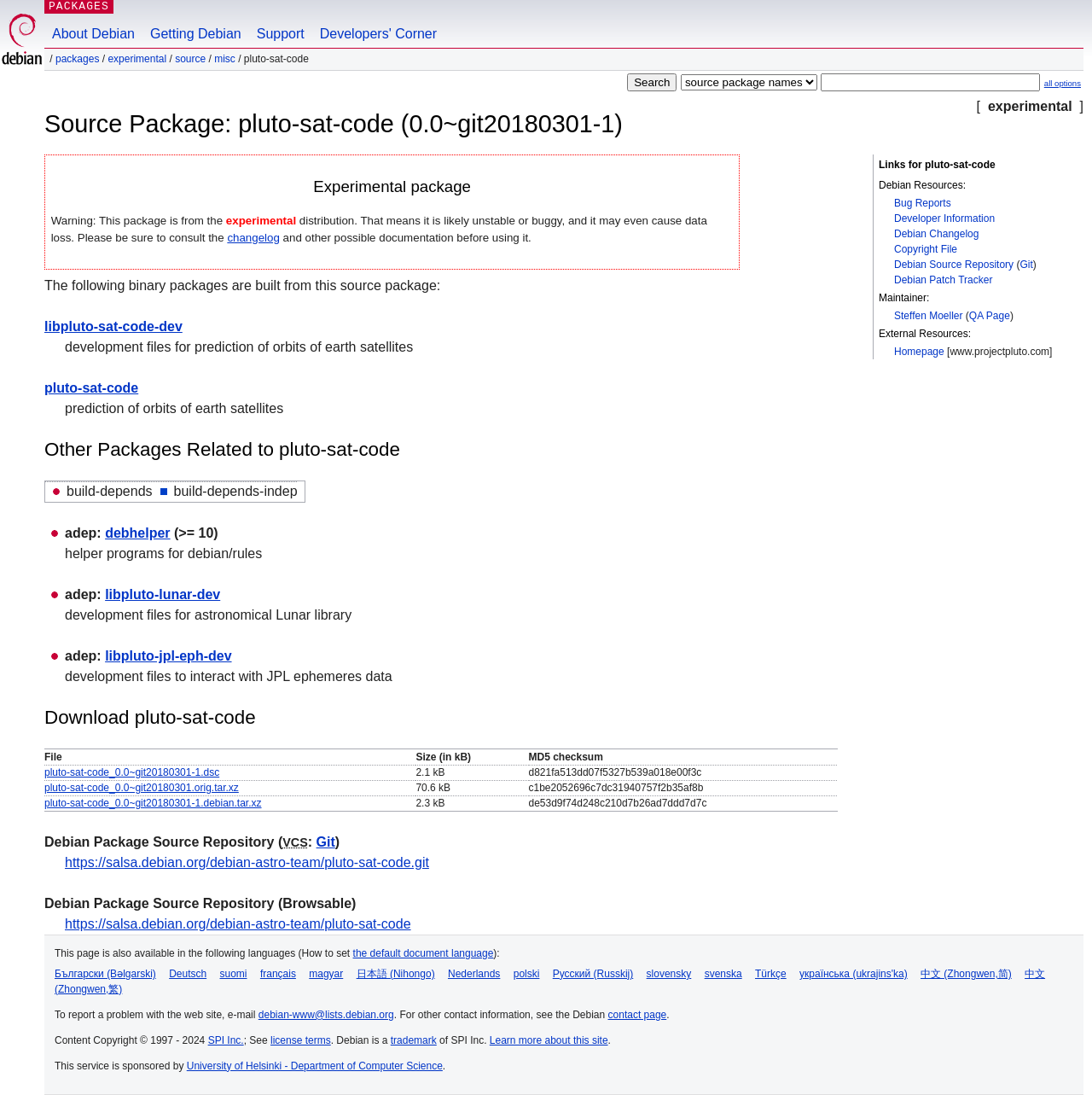Find the bounding box coordinates of the area that needs to be clicked in order to achieve the following instruction: "Visit the homepage of pluto-sat-code". The coordinates should be specified as four float numbers between 0 and 1, i.e., [left, top, right, bottom].

[0.819, 0.316, 0.865, 0.327]